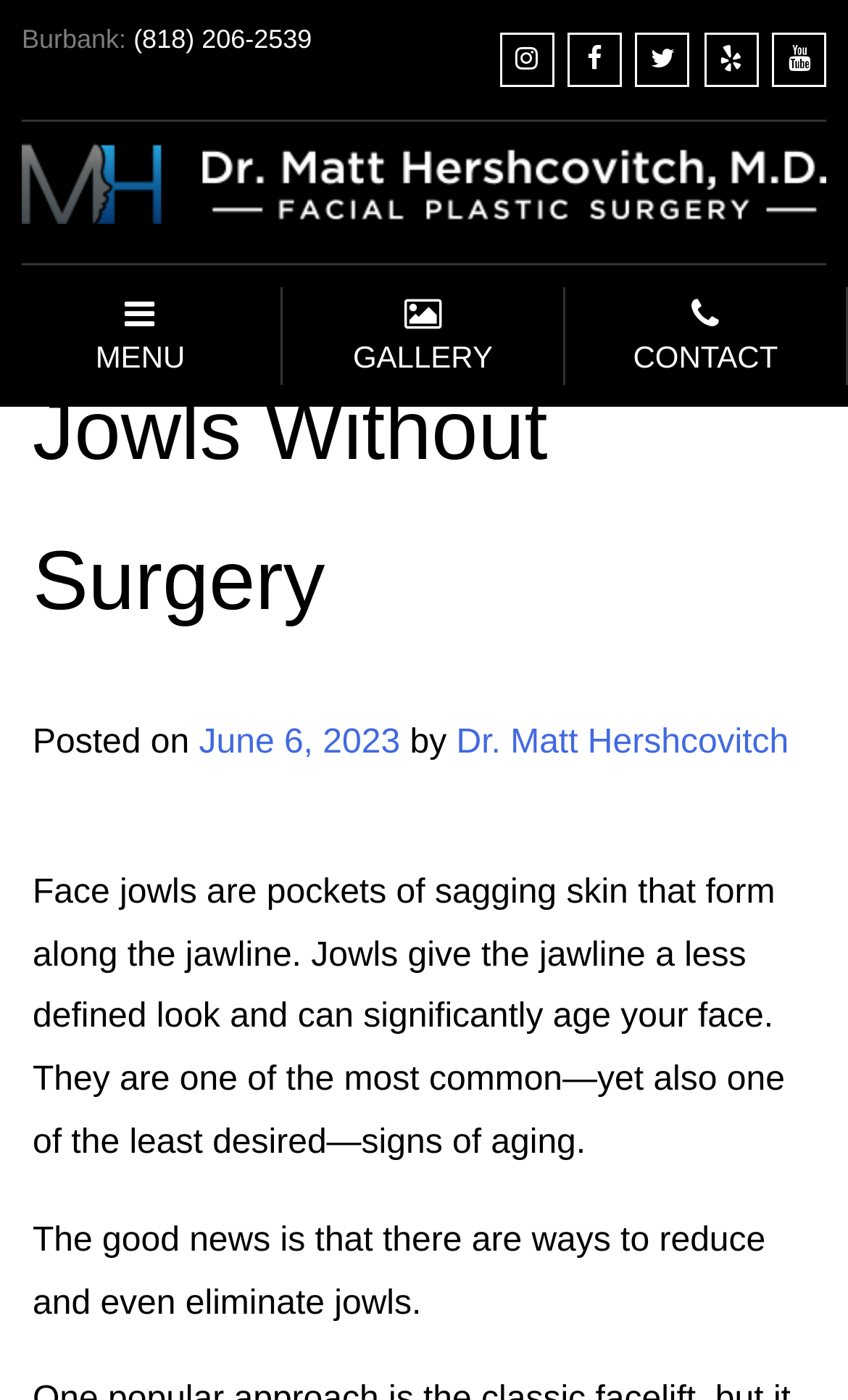Determine the bounding box of the UI element mentioned here: "GALLERY". The coordinates must be in the format [left, top, right, bottom] with values ranging from 0 to 1.

[0.333, 0.205, 0.667, 0.275]